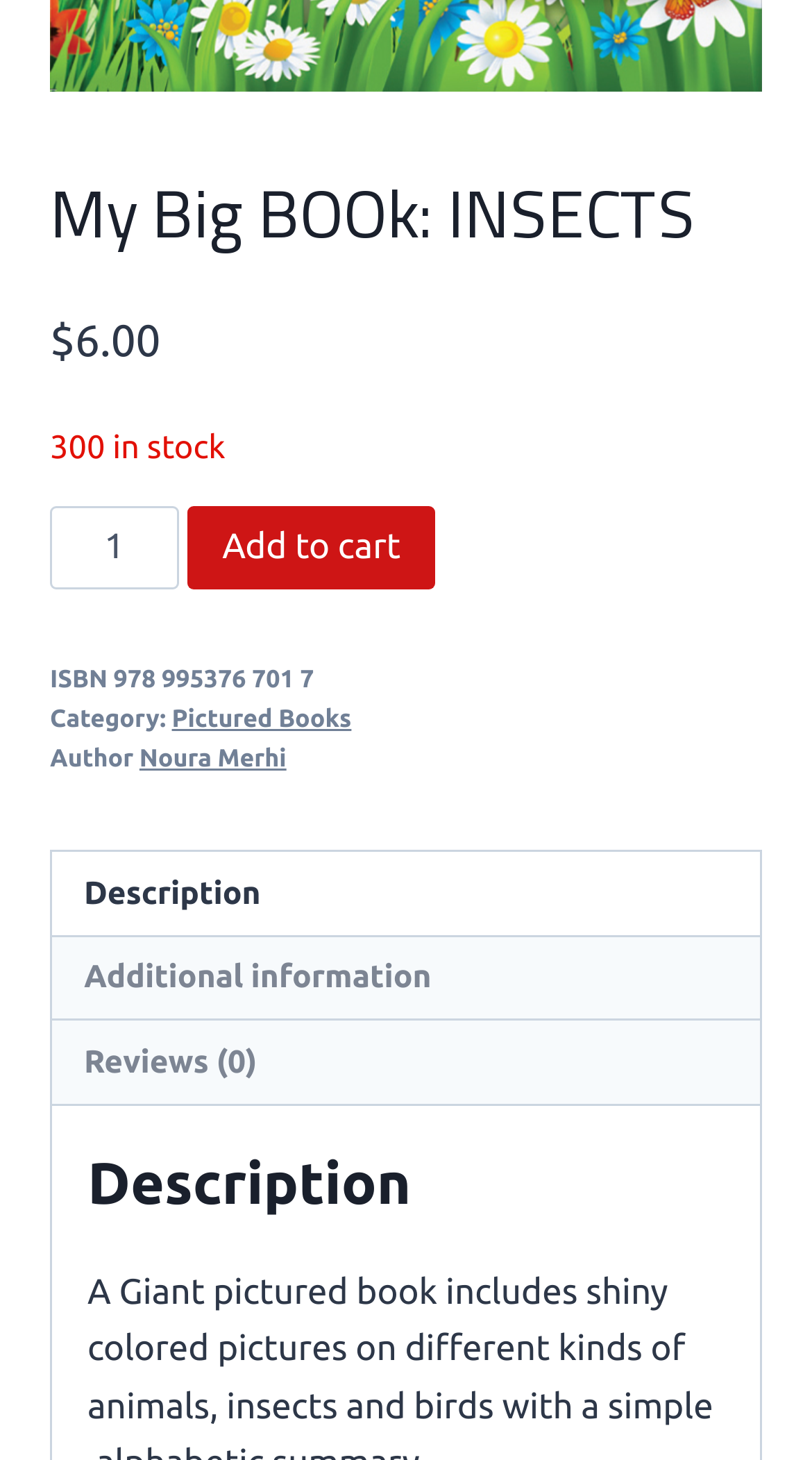How many books are in stock?
Please utilize the information in the image to give a detailed response to the question.

The quantity of books in stock is mentioned as '300 in stock' in the StaticText element with bounding box coordinates [0.062, 0.293, 0.278, 0.318].